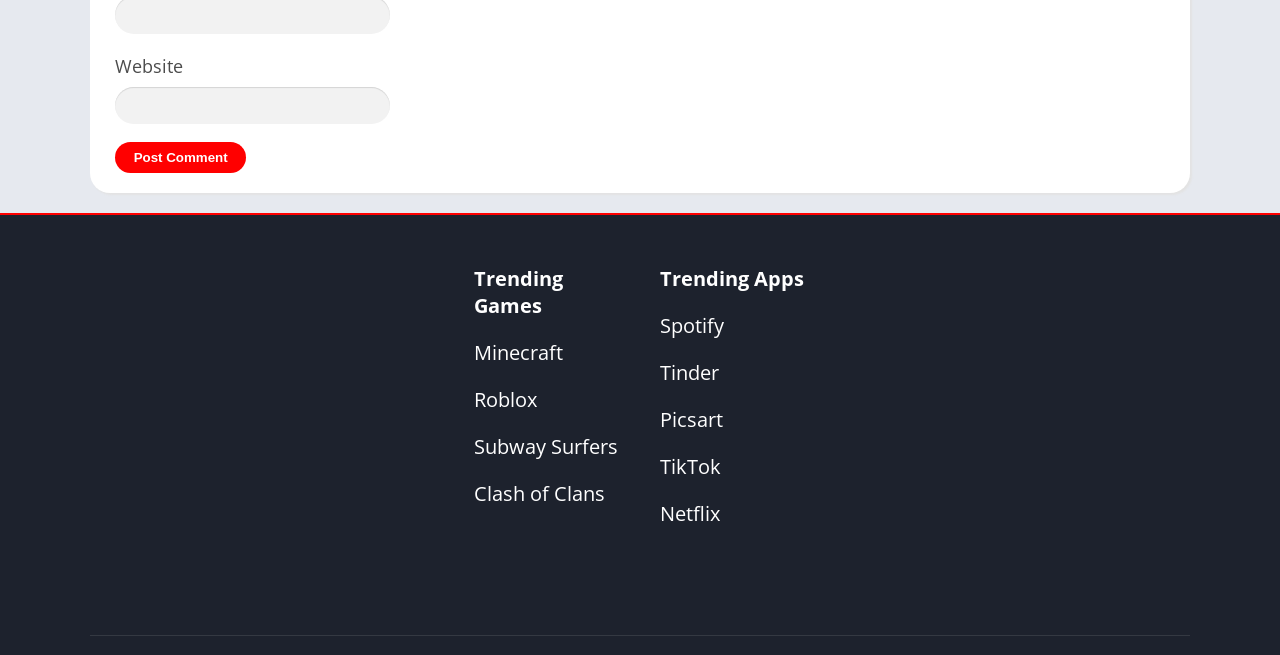What is the first trending game?
Using the screenshot, give a one-word or short phrase answer.

Minecraft